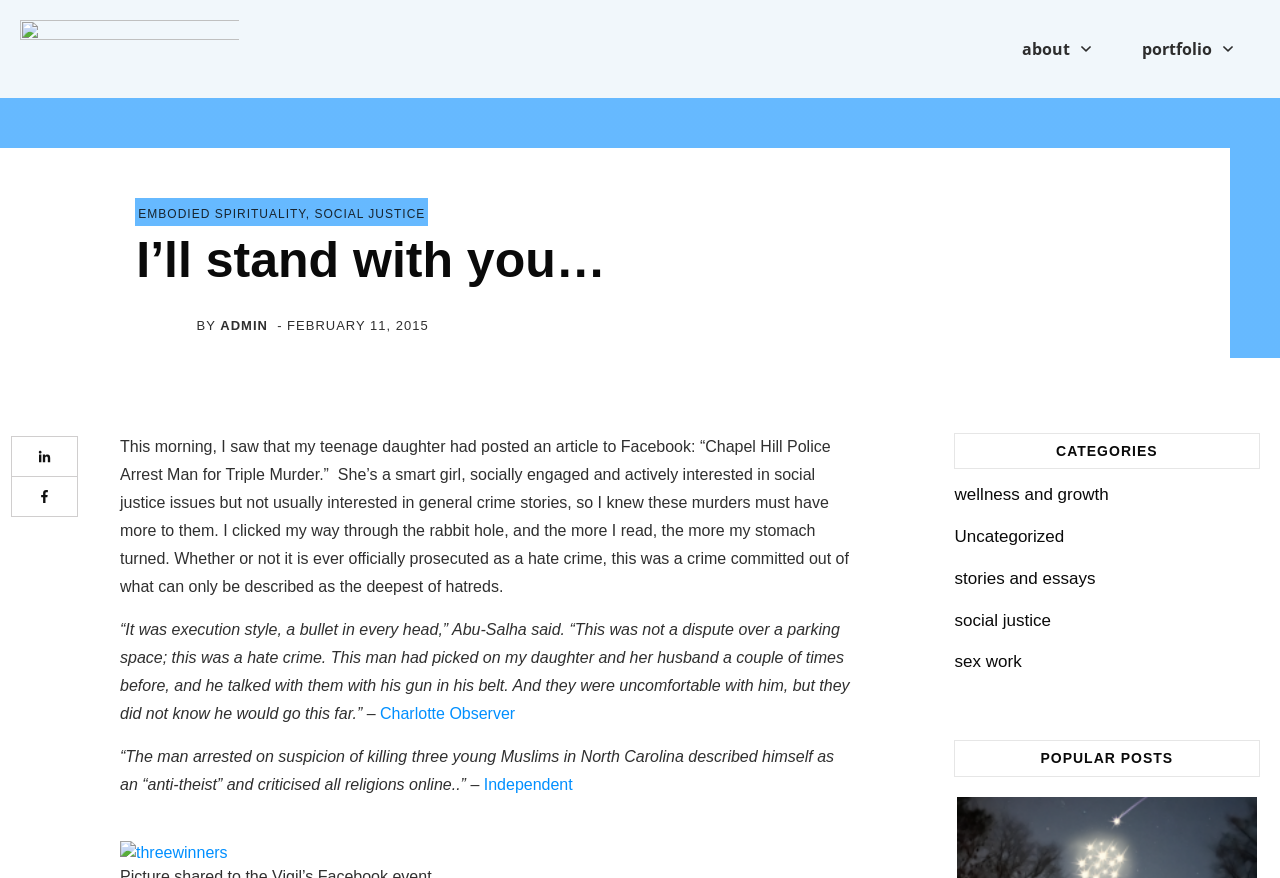Create a detailed narrative of the webpage’s visual and textual elements.

This webpage appears to be a personal blog or article page. At the top, there are several links to different sections of the website, including "about", "portfolio", and "EMBODIED SPIRITUALITY" and "SOCIAL JUSTICE". These links are accompanied by small images.

Below these links, there is a large heading that reads "I’ll stand with you…". To the right of this heading, there is an image of the author. Below the author's image, there is a line of text that reads "BY ADMIN" followed by the date "FEBRUARY 11, 2015".

The main content of the page is a long article that discusses a hate crime and its impact on the author and their daughter. The article includes several quotes from news sources, including the Charlotte Observer and the Independent.

To the right of the article, there are several links to categories, including "wellness and growth", "Uncategorized", "stories and essays", "social justice", and "sex work". These links are organized in a table format. Below these categories, there is a heading that reads "POPULAR POSTS".

At the very bottom of the page, there are several small images and links, but their purpose is not clear.